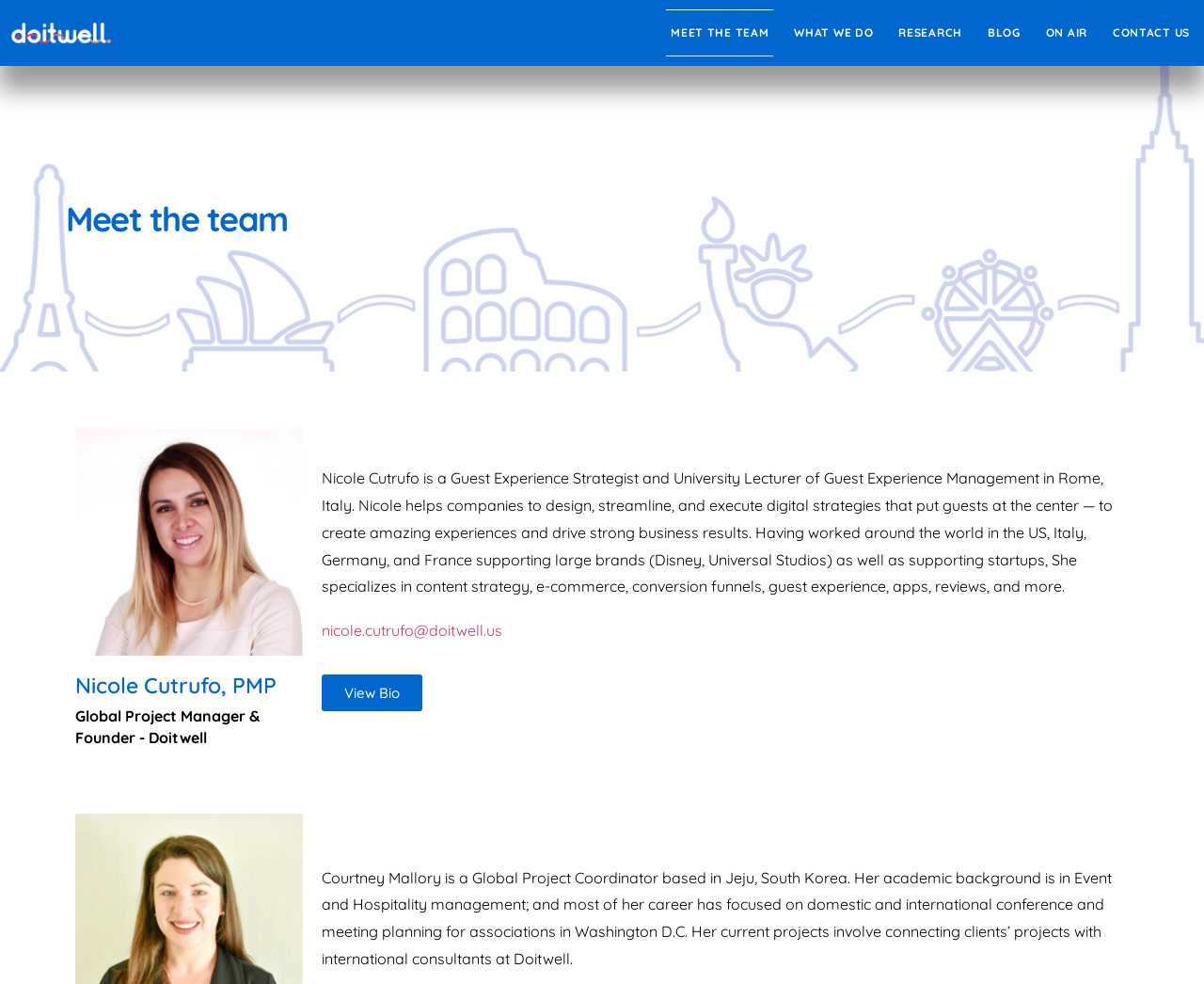Describe all the key features and sections of the webpage thoroughly.

The webpage appears to be a team profile page for a project management company called Doitwell. At the top, there is a navigation menu with six links: "MEET THE TEAM", "WHAT WE DO", "RESEARCH", "BLOG", "ON AIR", and "CONTACT US". 

Below the navigation menu, there is a large heading that reads "Meet the team". Underneath this heading, there are two team member profiles. The first profile belongs to Nicole Cutrufo, who is the Global Project Manager and Founder of Doitwell. Her profile includes a brief description of her background and expertise, which mentions her experience working with large brands and startups, as well as her specialization in content strategy, e-commerce, and guest experience. There is also a link to her email address and a "View Bio" button.

The second profile belongs to Courtney Mallory, who is a Global Project Coordinator based in Jeju, South Korea. Her profile includes a brief description of her academic background and career experience, which involves conference and meeting planning for associations in Washington D.C.

Overall, the webpage is focused on showcasing the team members of Doitwell, with a brief overview of their backgrounds and expertise.